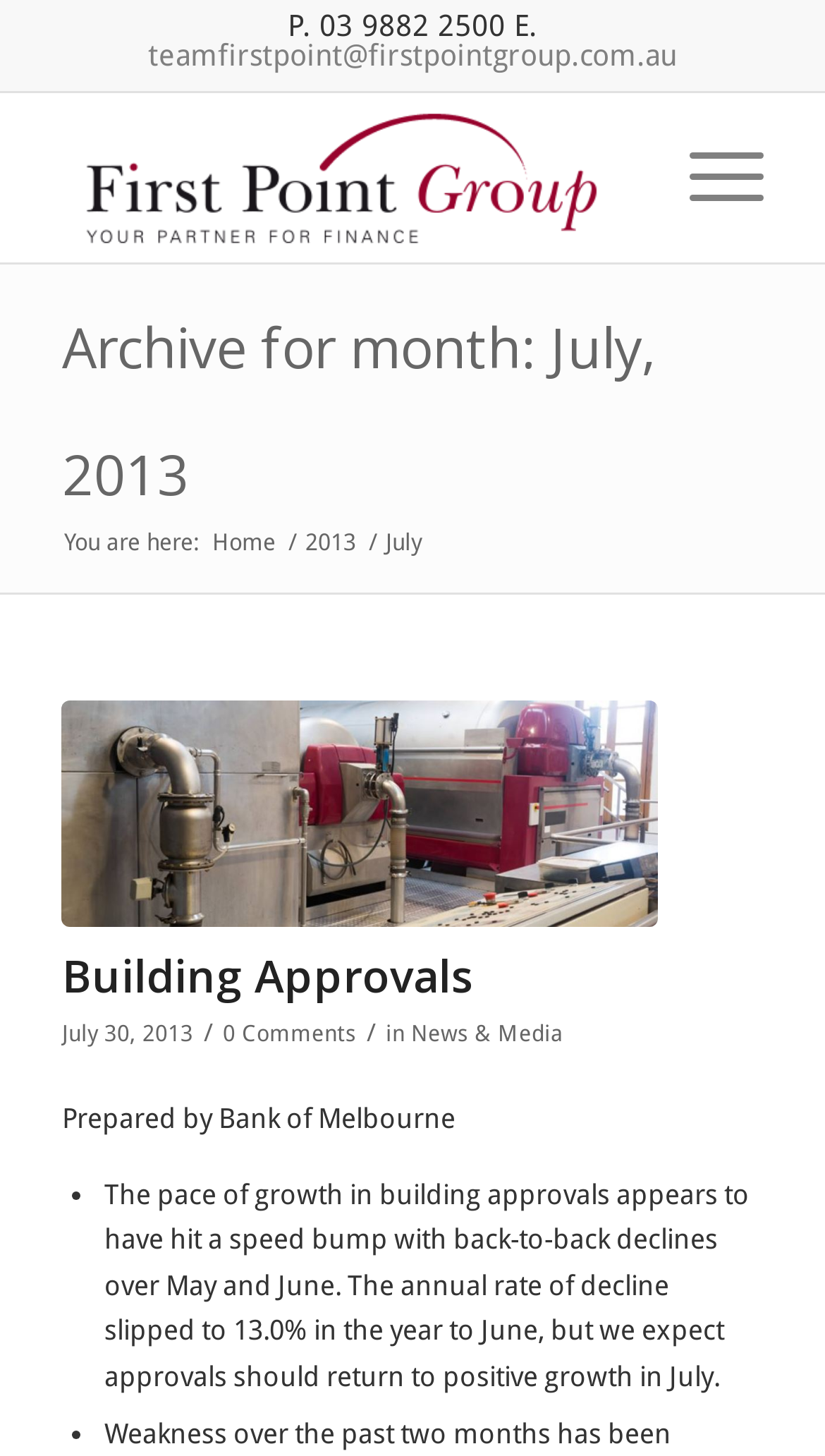Please examine the image and provide a detailed answer to the question: What is the title of the latest article?

I found the title of the latest article by looking at the heading element with the text 'Building Approvals' in the middle of the webpage.